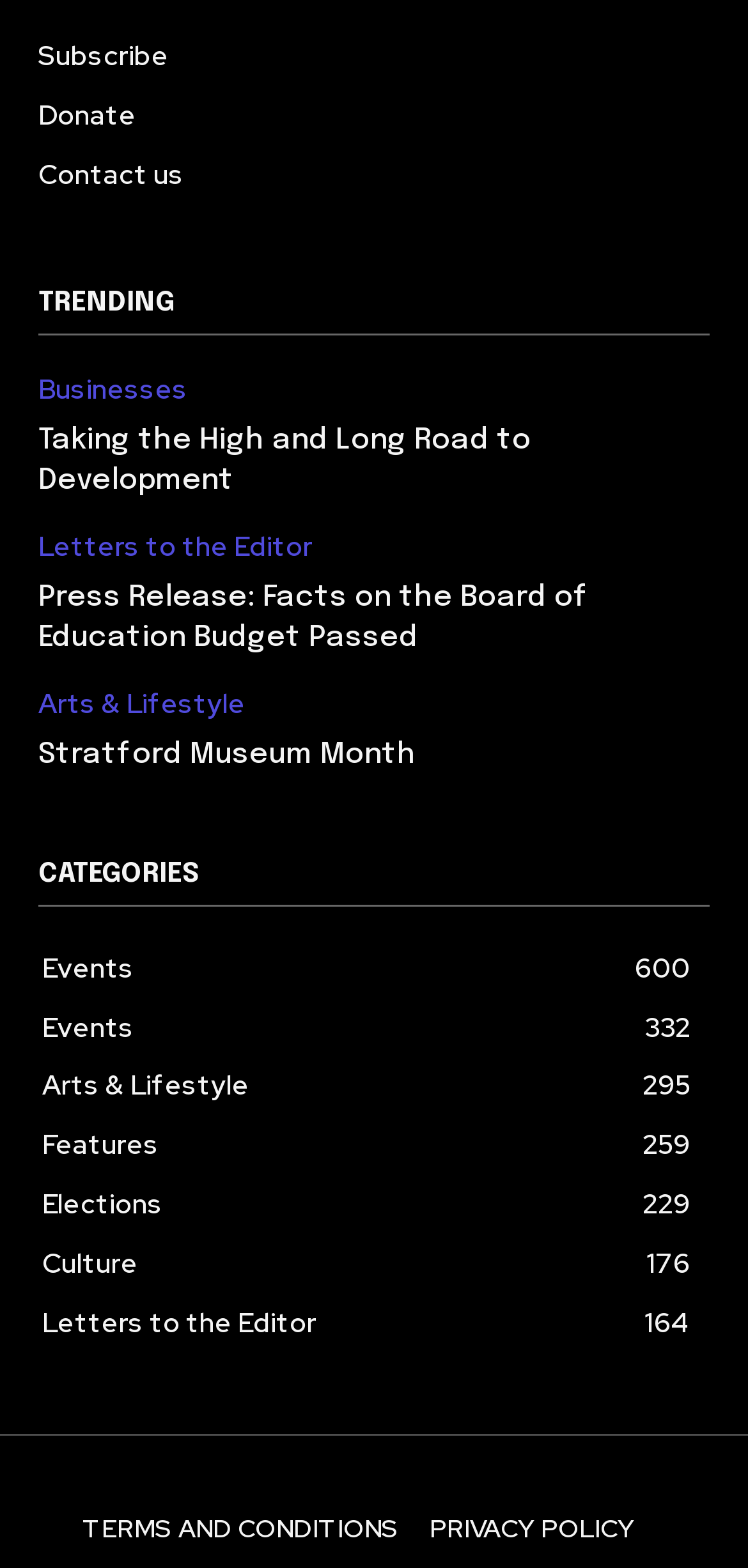Find the bounding box coordinates of the element to click in order to complete this instruction: "View the 'Arts & Lifestyle' category". The bounding box coordinates must be four float numbers between 0 and 1, denoted as [left, top, right, bottom].

[0.051, 0.439, 0.328, 0.459]